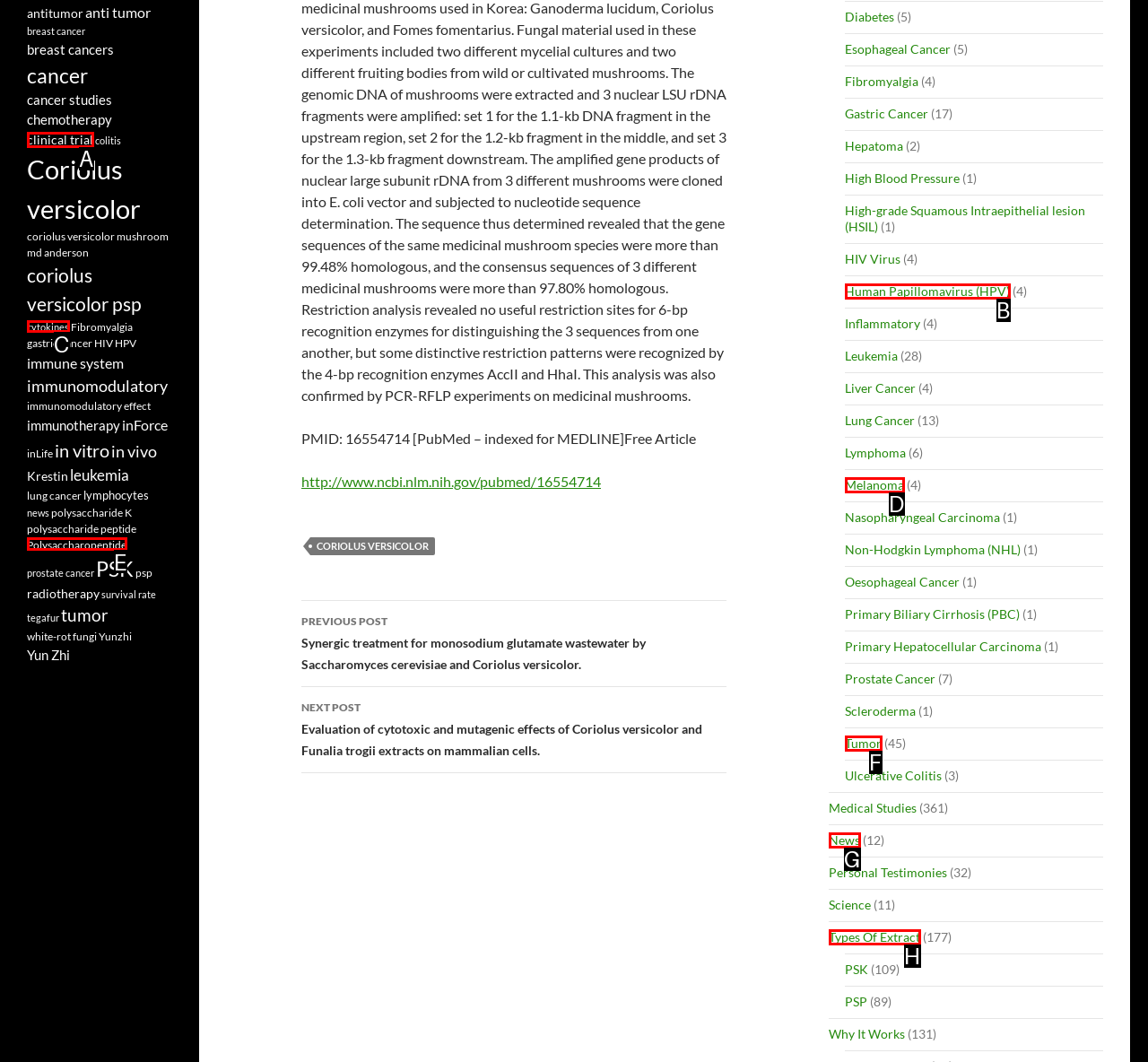Point out the HTML element that matches the following description: clinical trial
Answer with the letter from the provided choices.

A